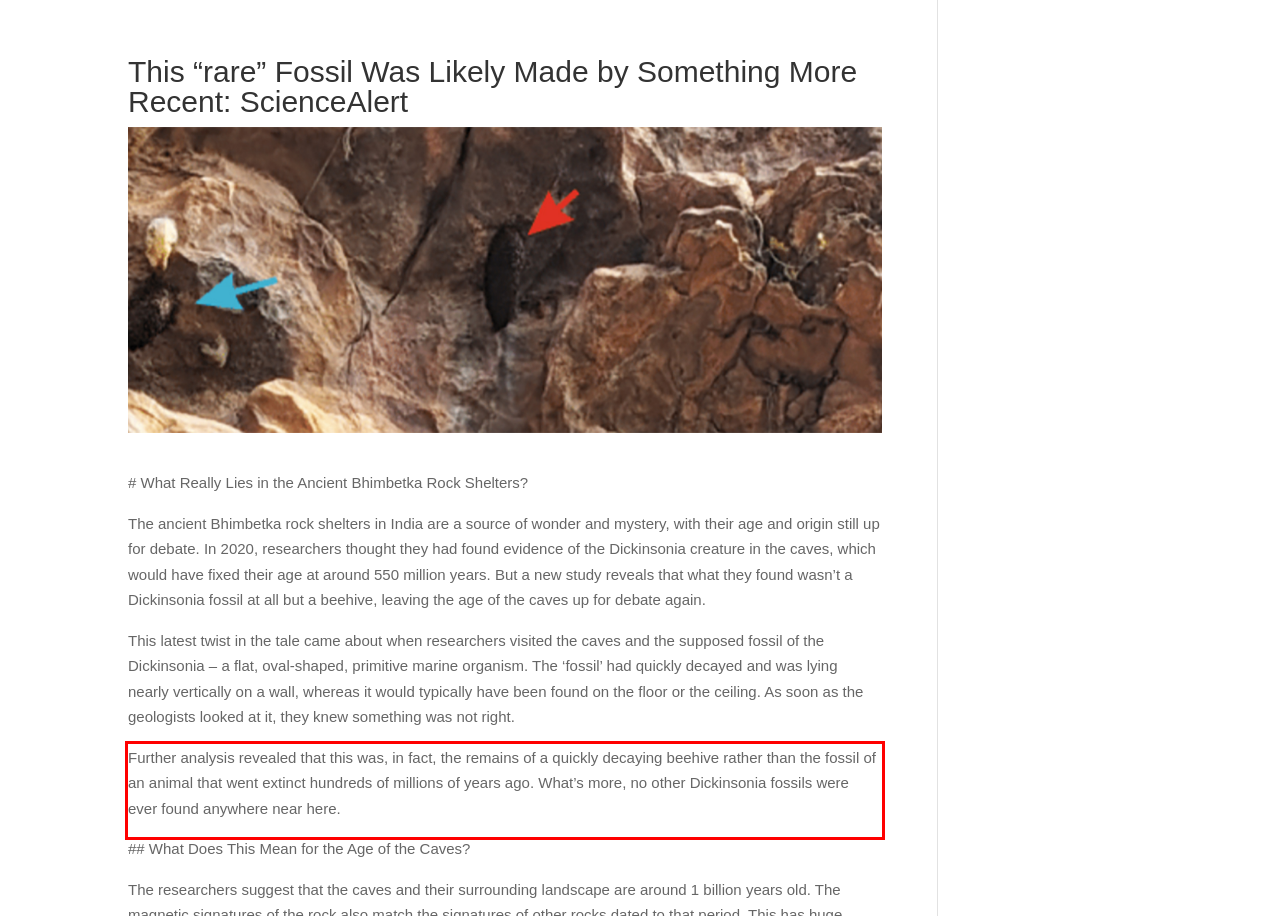Within the provided webpage screenshot, find the red rectangle bounding box and perform OCR to obtain the text content.

Further analysis revealed that this was, in fact, the remains of a quickly decaying beehive rather than the fossil of an animal that went extinct hundreds of millions of years ago. What’s more, no other Dickinsonia fossils were ever found anywhere near here.